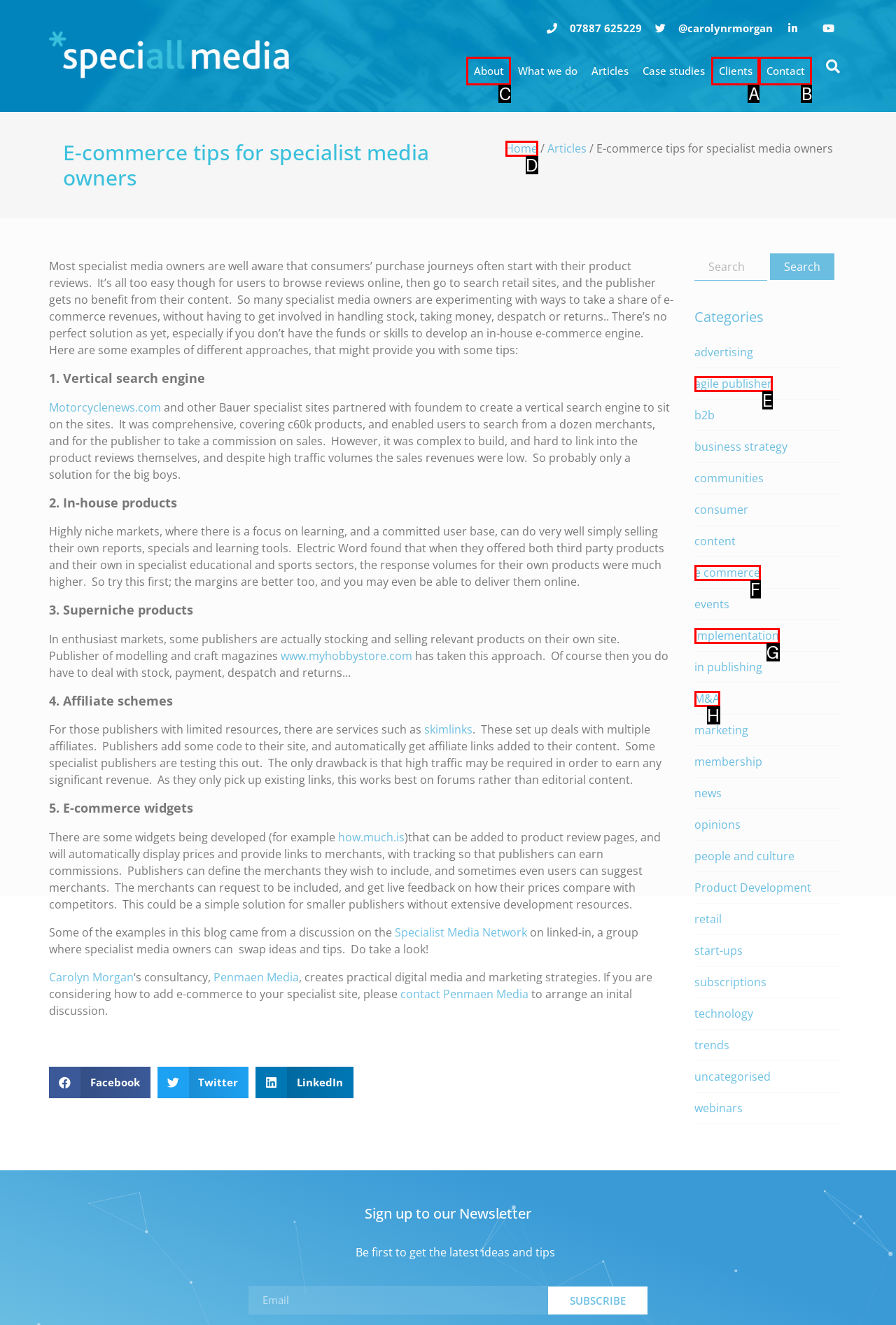For the instruction: Click on the 'About' link, determine the appropriate UI element to click from the given options. Respond with the letter corresponding to the correct choice.

C